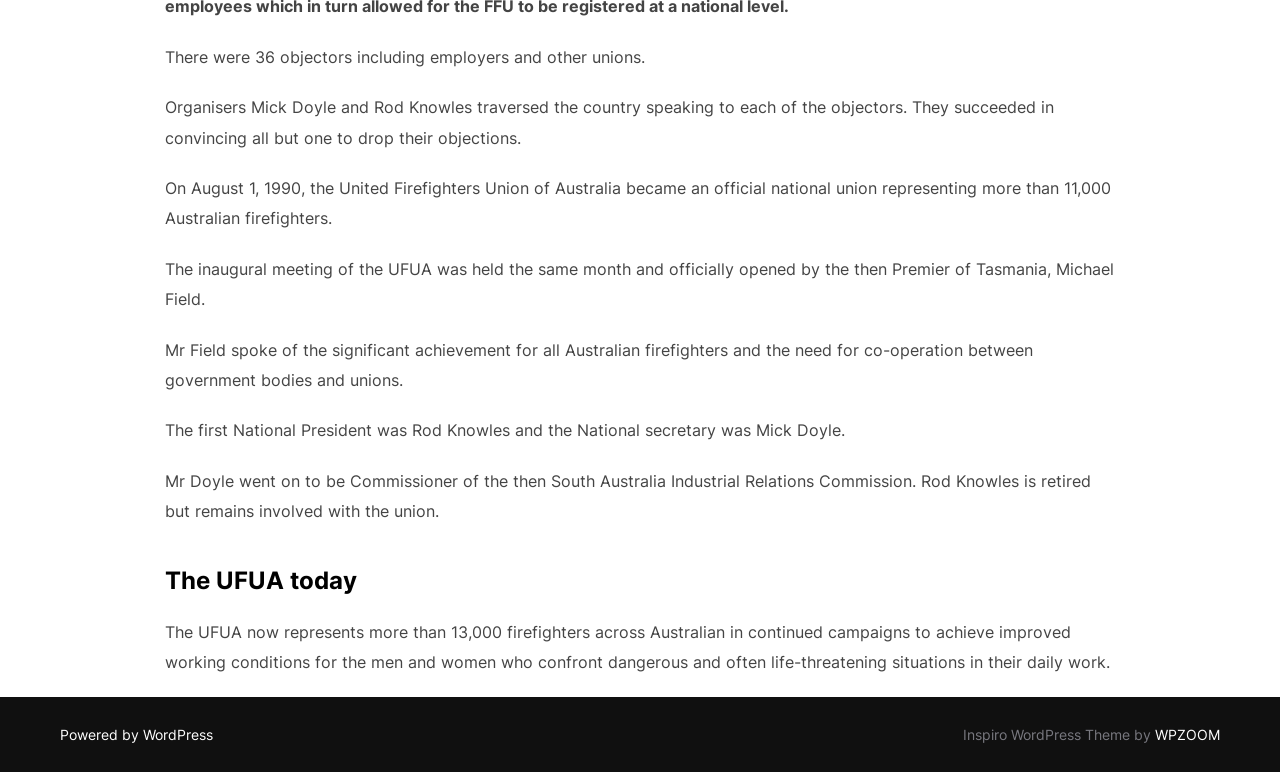Please provide a one-word or short phrase answer to the question:
Who officially opened the inaugural meeting of the UFUA?

Michael Field